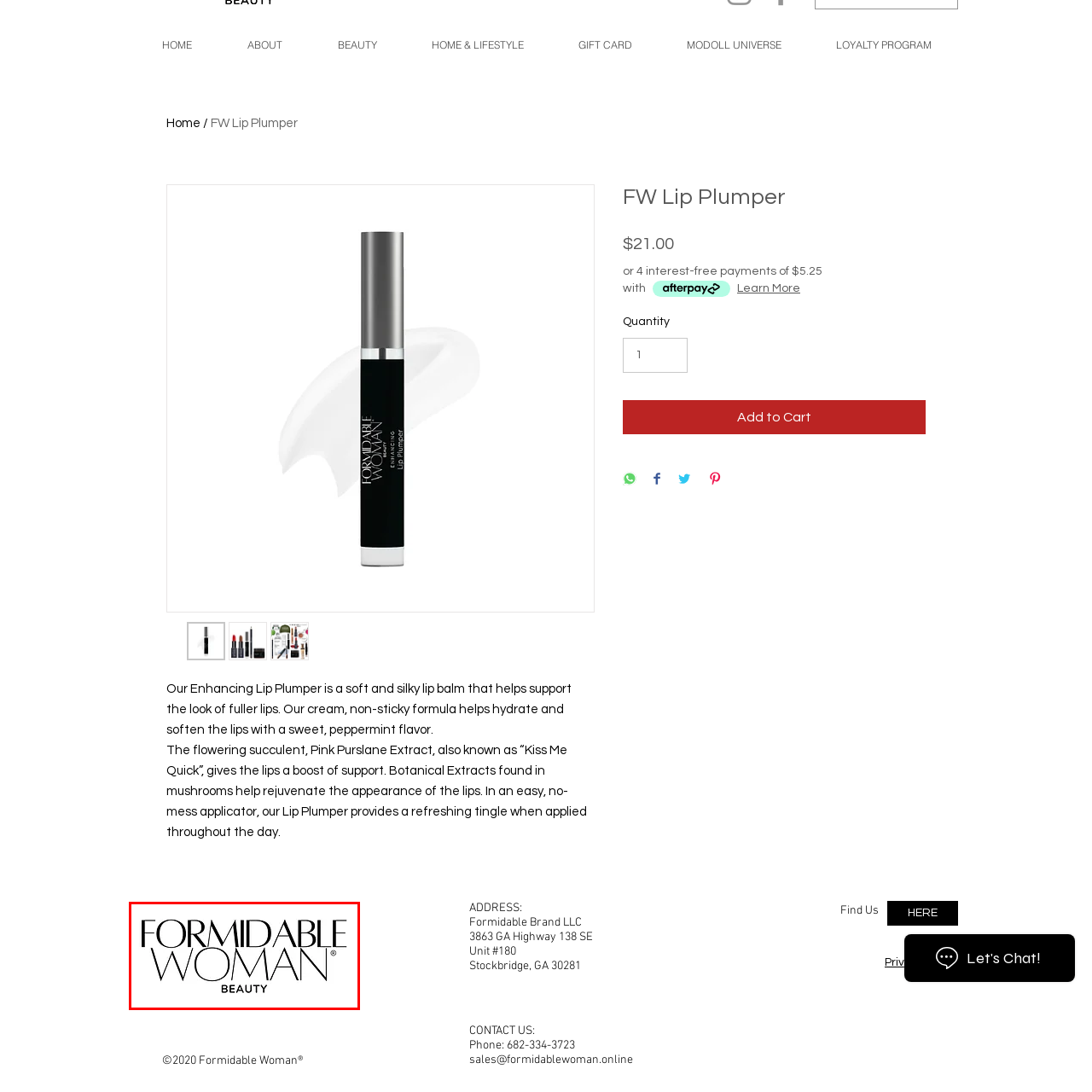Observe the image within the red-bordered area and respond to the following question in detail, making use of the visual information: What is the likely purpose of the brand?

The purpose is inferred from the name 'Formidable Woman Beauty', which suggests that the brand aims to promote empowerment and confidence in women through its beauty products, appealing to those who embrace their formidable nature.